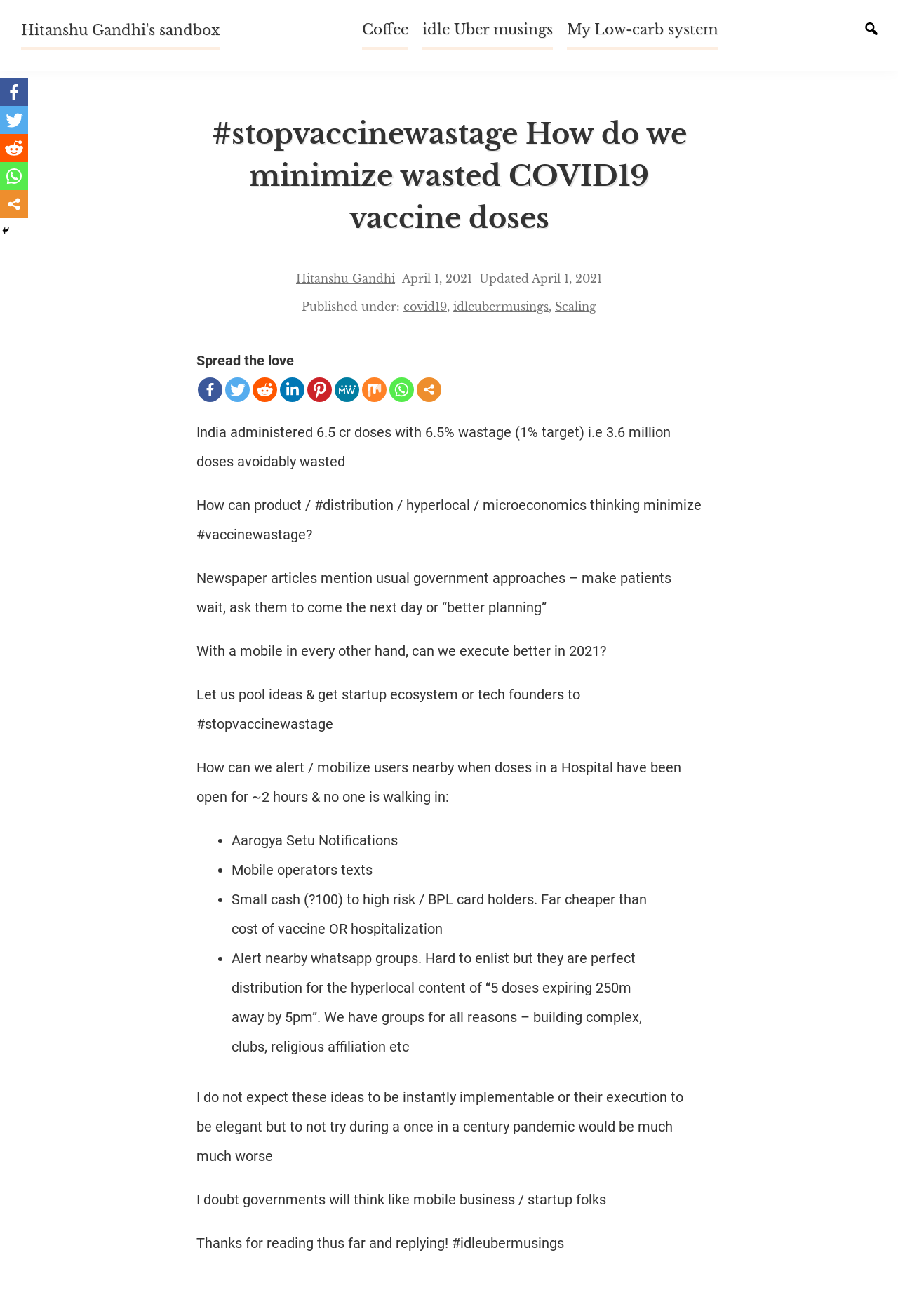Could you provide the bounding box coordinates for the portion of the screen to click to complete this instruction: "Click on the 'Hitanshu Gandhi's sandbox' link"?

[0.023, 0.017, 0.245, 0.038]